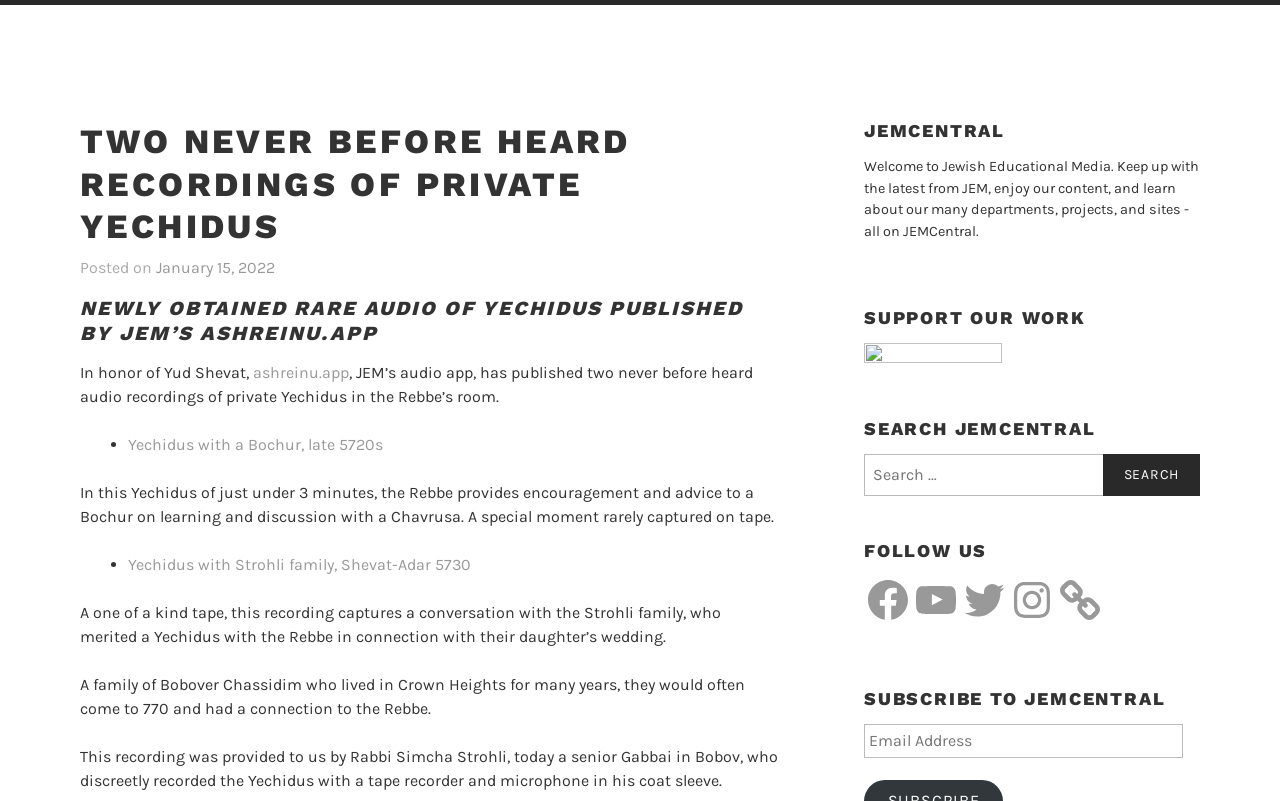Locate the bounding box coordinates of the item that should be clicked to fulfill the instruction: "explore Pro Series Custom Earplugs".

None